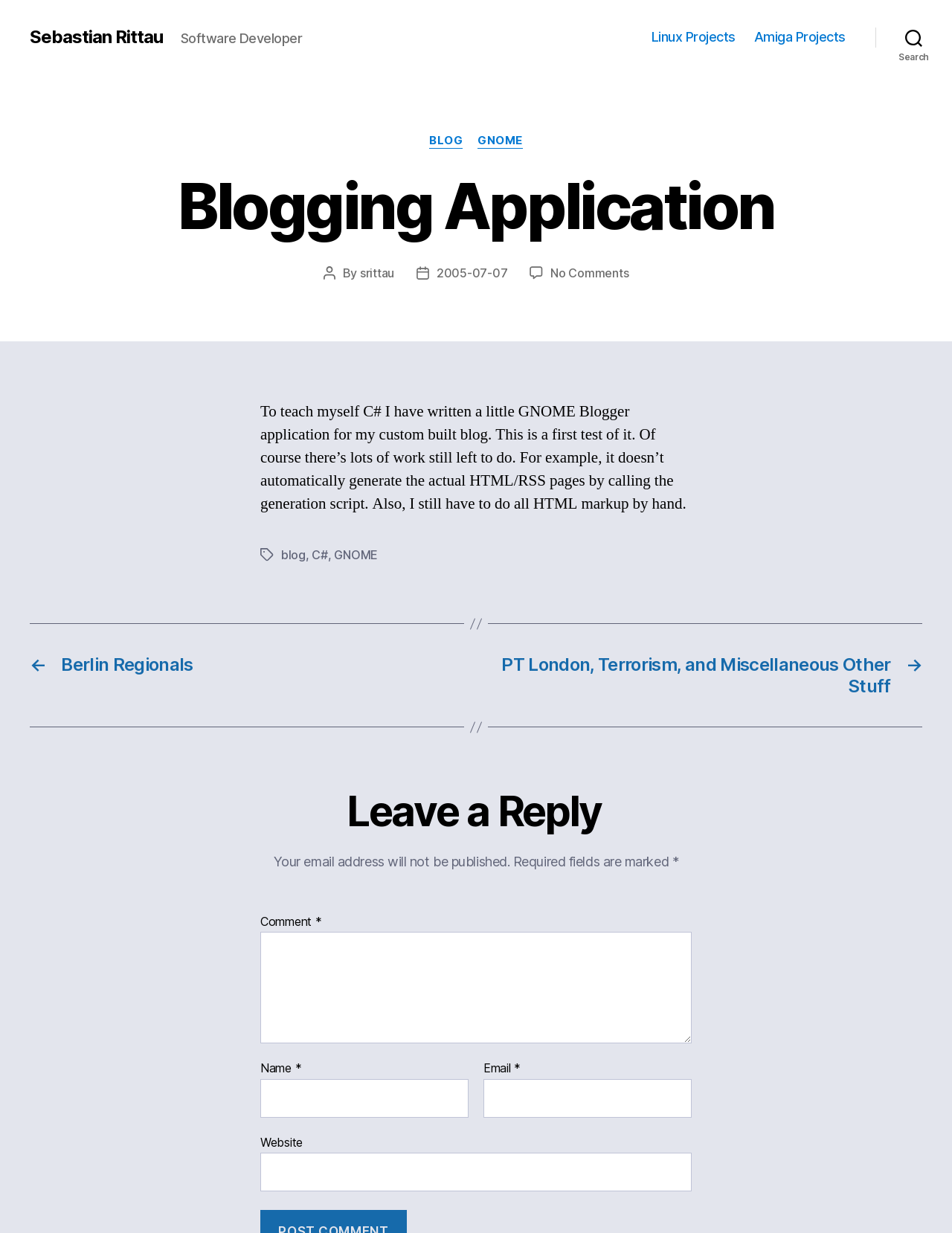Find the bounding box coordinates for the area that should be clicked to accomplish the instruction: "Leave a comment".

[0.273, 0.756, 0.727, 0.846]